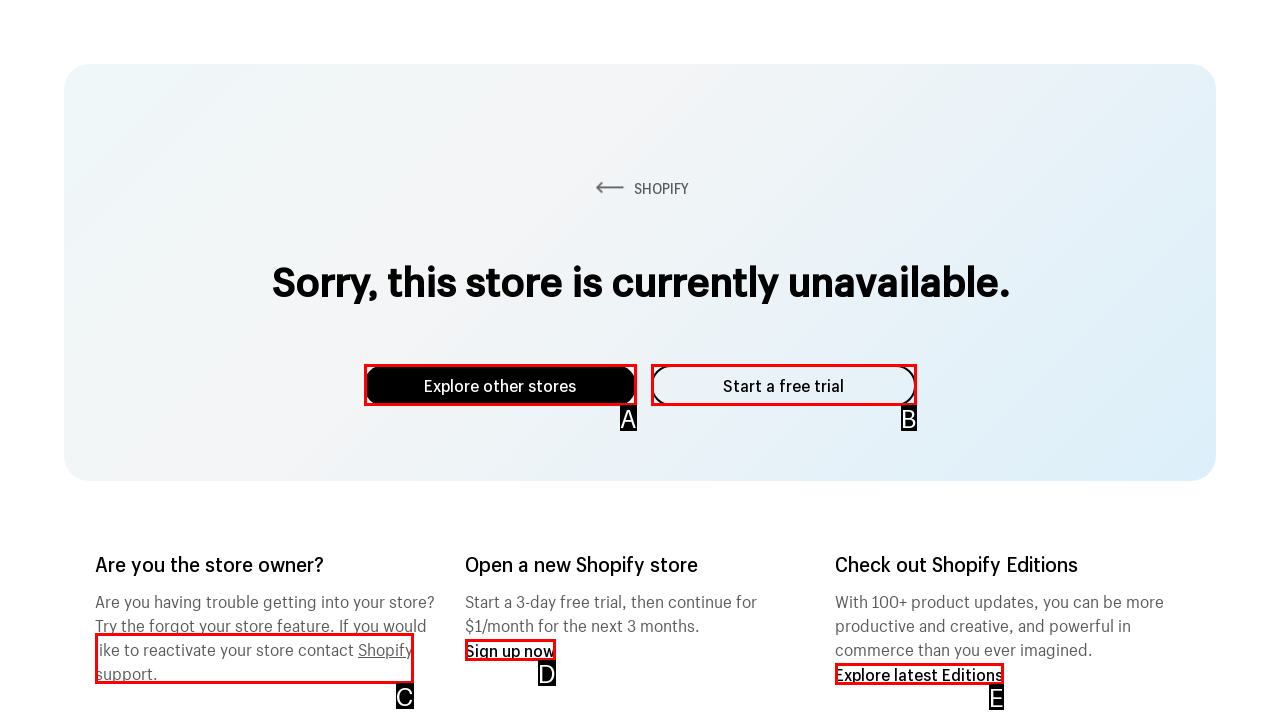Choose the option that matches the following description: Shopify support
Answer with the letter of the correct option.

C